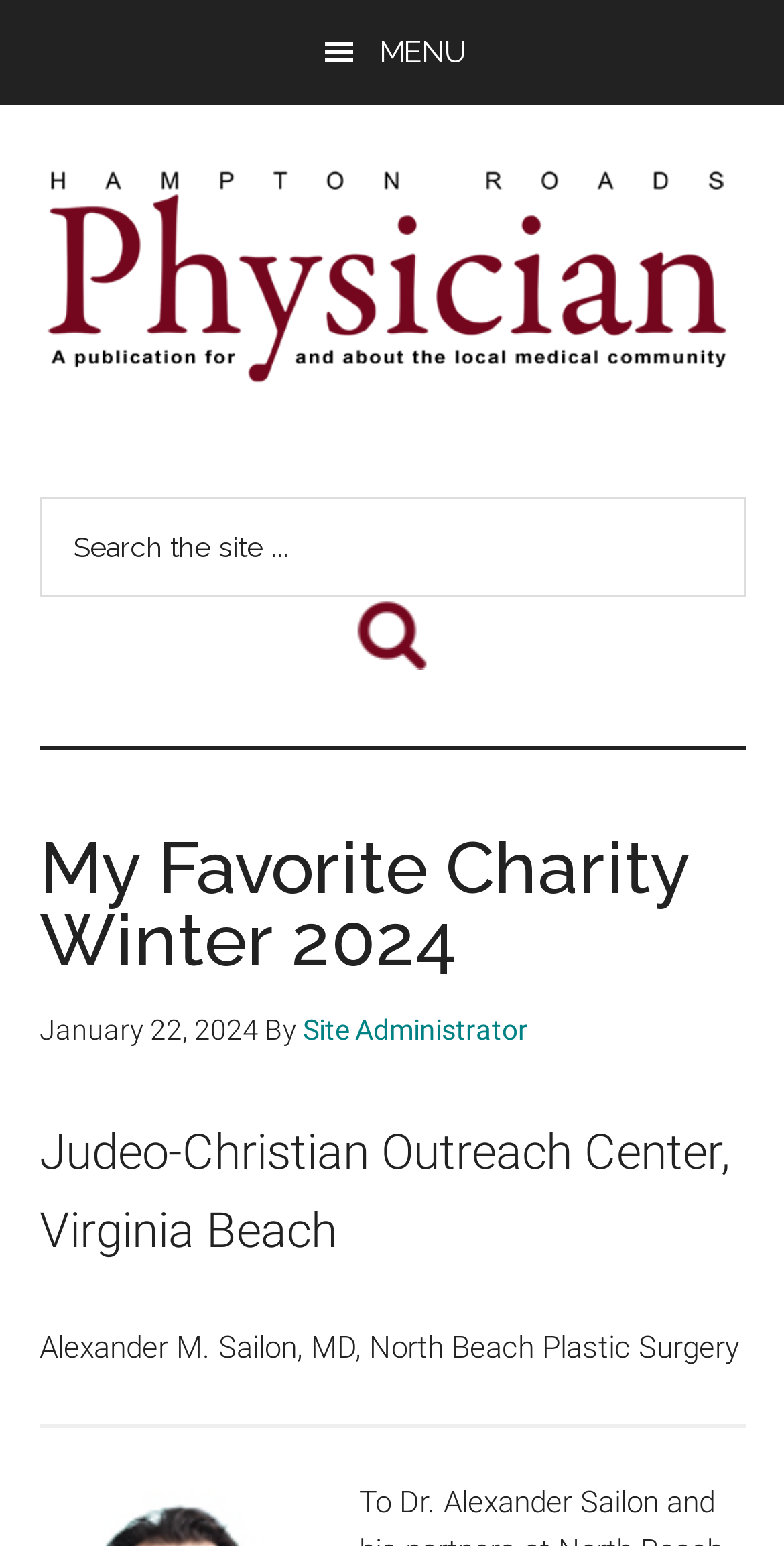Provide a short answer to the following question with just one word or phrase: Who is the author of the article?

Site Administrator